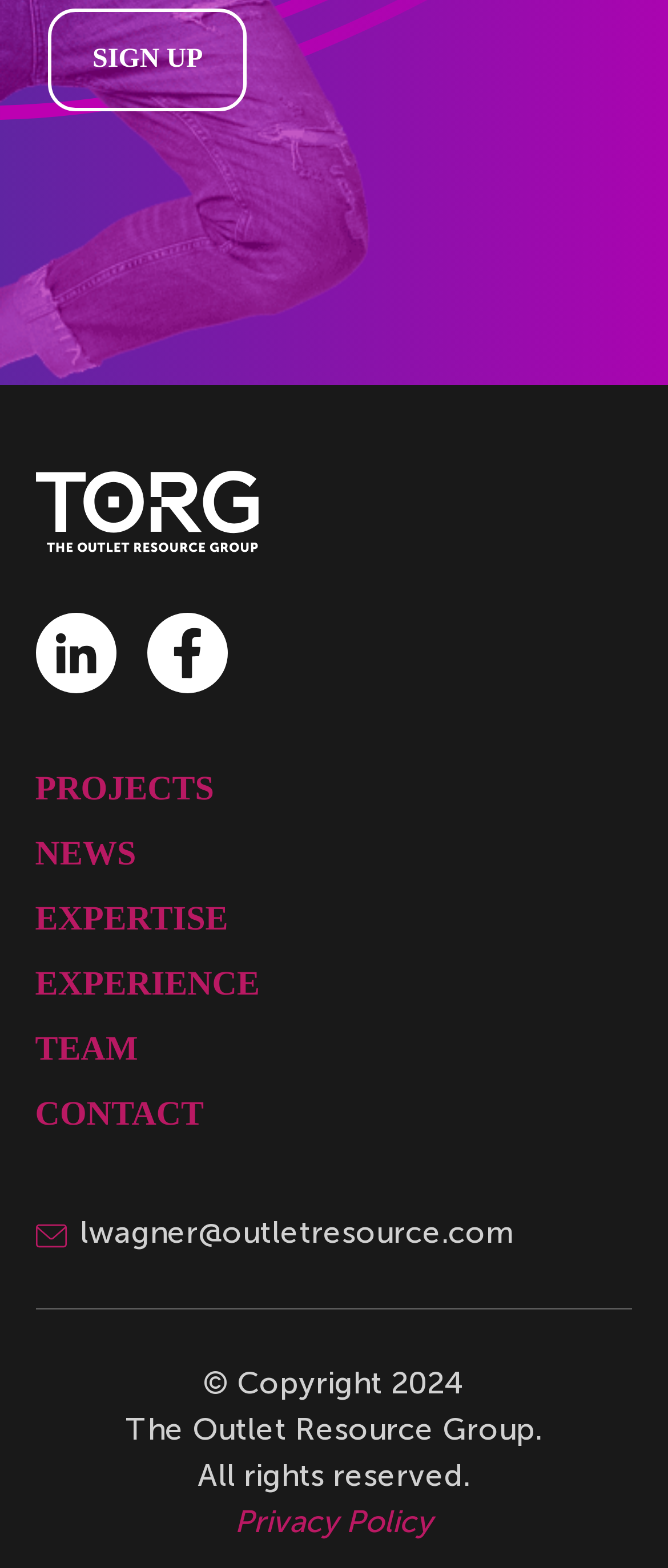Pinpoint the bounding box coordinates of the element to be clicked to execute the instruction: "Go to the PROJECTS page".

[0.053, 0.491, 0.363, 0.517]